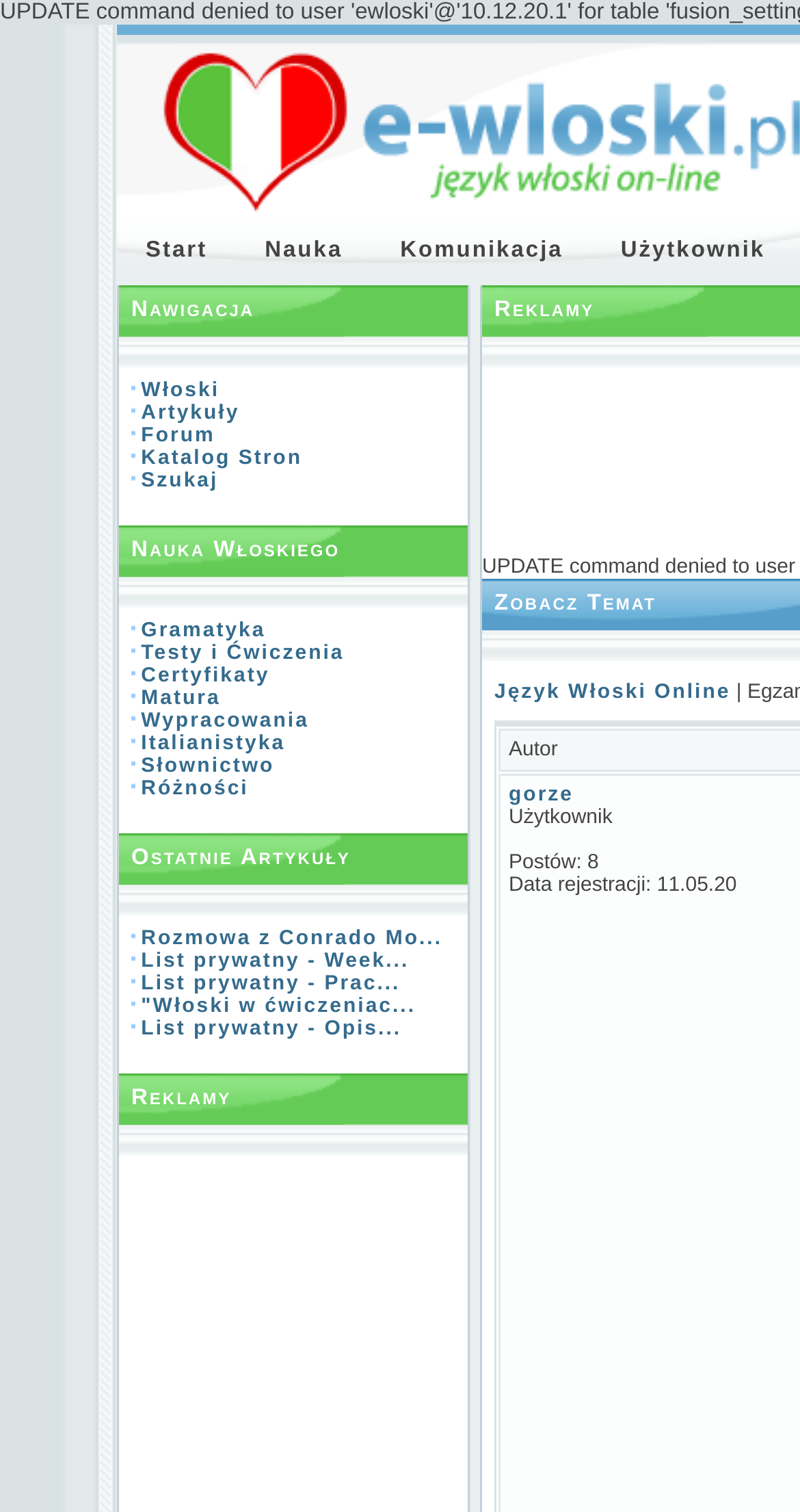Find the bounding box of the UI element described as follows: "Katalog Stron".

[0.176, 0.296, 0.378, 0.311]